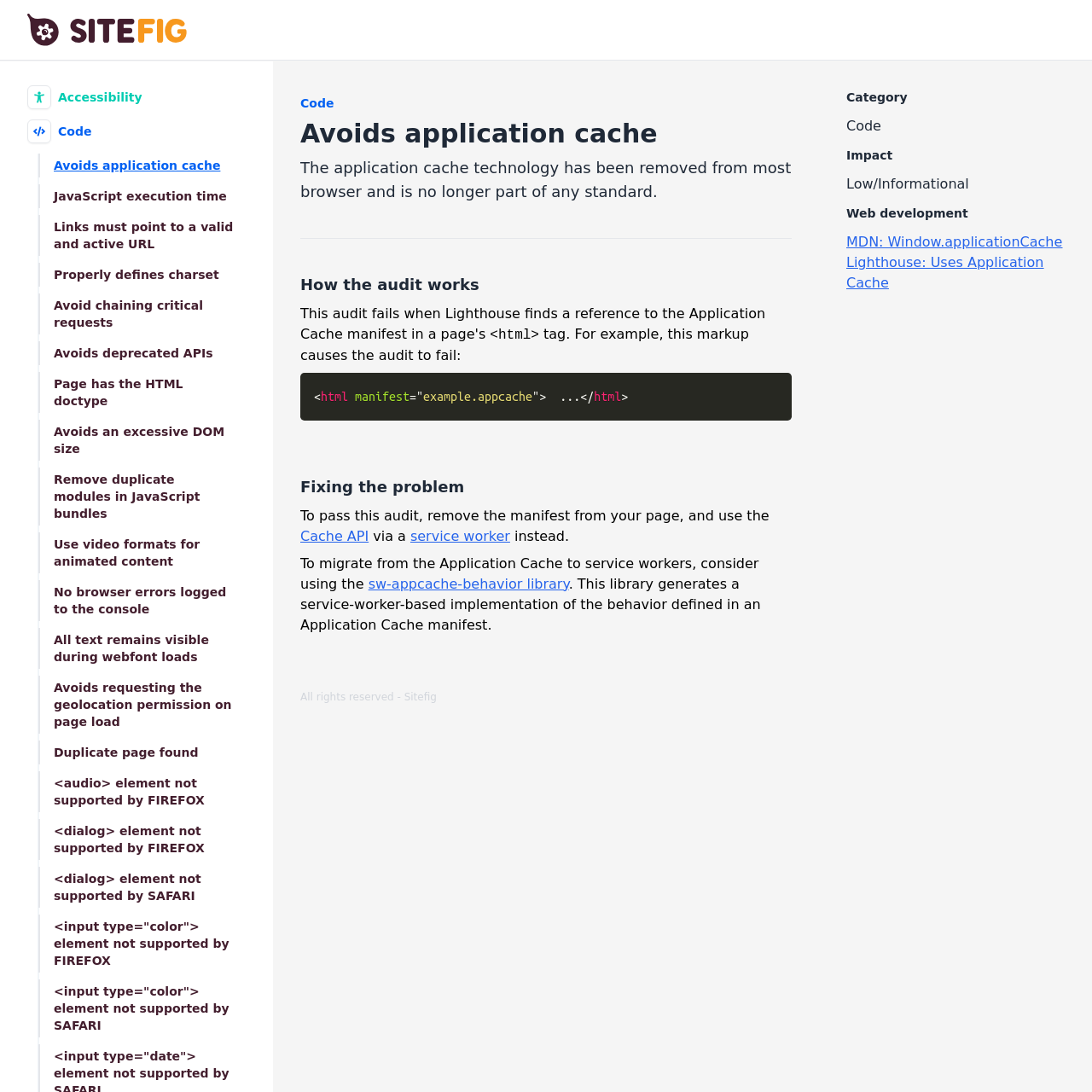Please find and provide the title of the webpage.

Avoids application cache